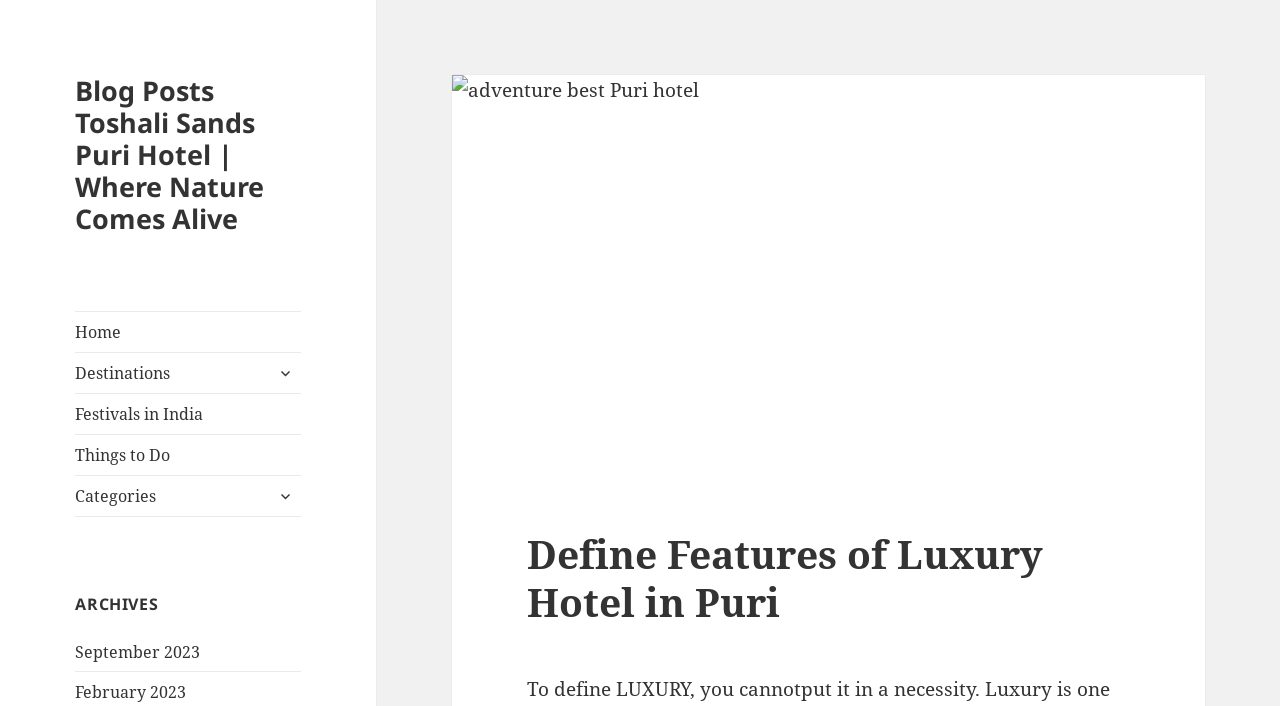Please determine the bounding box coordinates for the element with the description: "Destinations".

[0.059, 0.499, 0.235, 0.556]